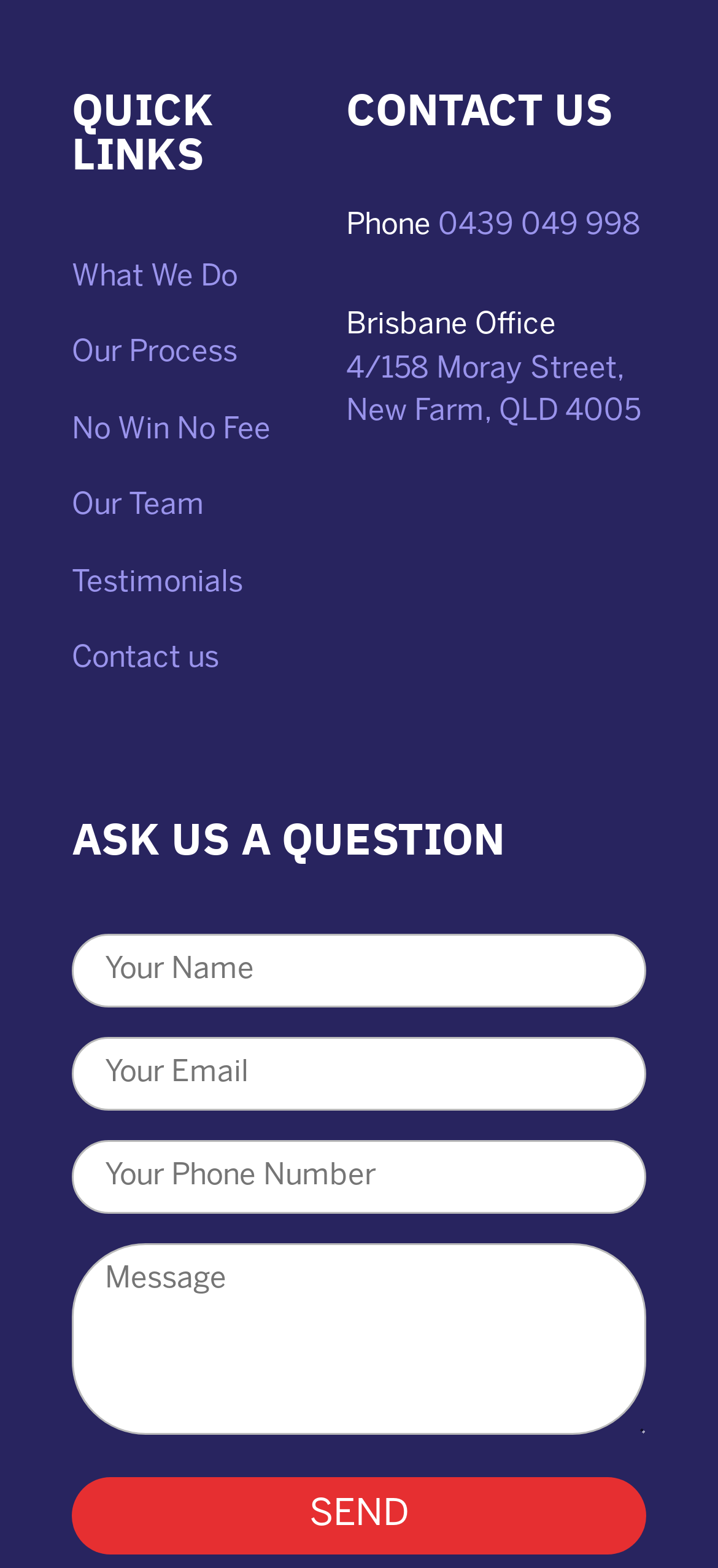Please find the bounding box coordinates of the element that must be clicked to perform the given instruction: "Enter your name". The coordinates should be four float numbers from 0 to 1, i.e., [left, top, right, bottom].

[0.1, 0.596, 0.9, 0.643]